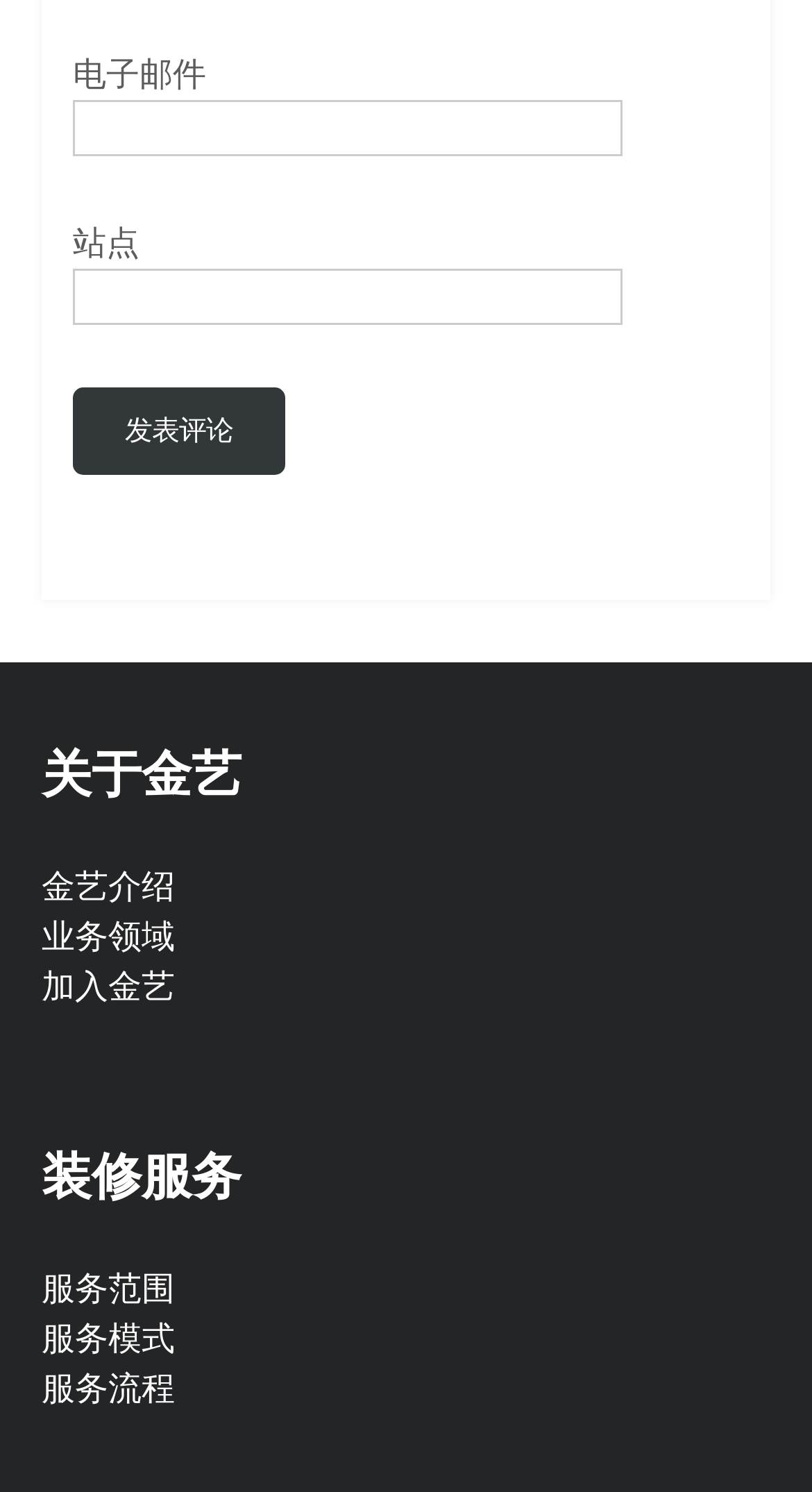How many links are there under the '关于金艺' heading?
Answer the question with a thorough and detailed explanation.

Under the '关于金艺' heading, there are three links: '金艺介绍', '业务领域', and '加入金艺'.